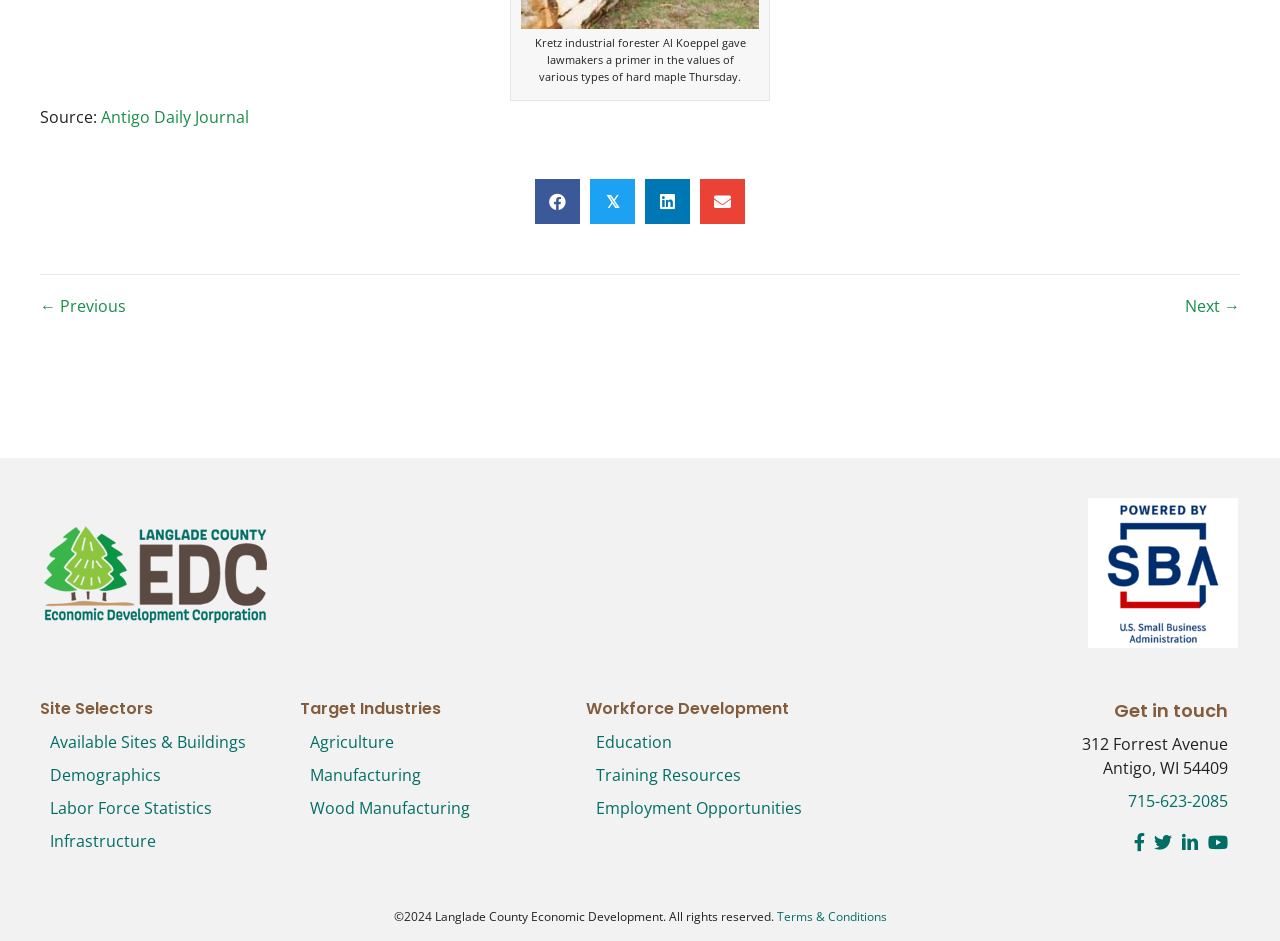Identify the bounding box coordinates of the region that should be clicked to execute the following instruction: "Read 'Terms & Conditions'".

[0.607, 0.965, 0.693, 0.983]